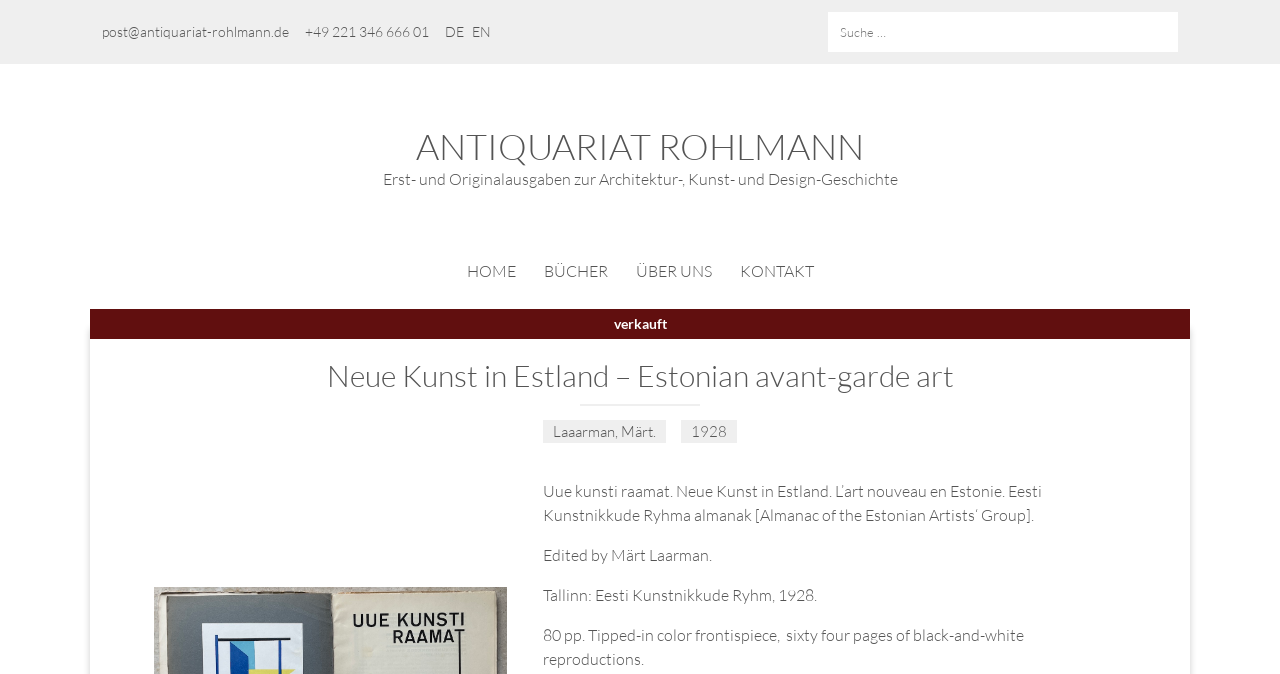Could you highlight the region that needs to be clicked to execute the instruction: "go to home page"?

[0.354, 0.369, 0.414, 0.435]